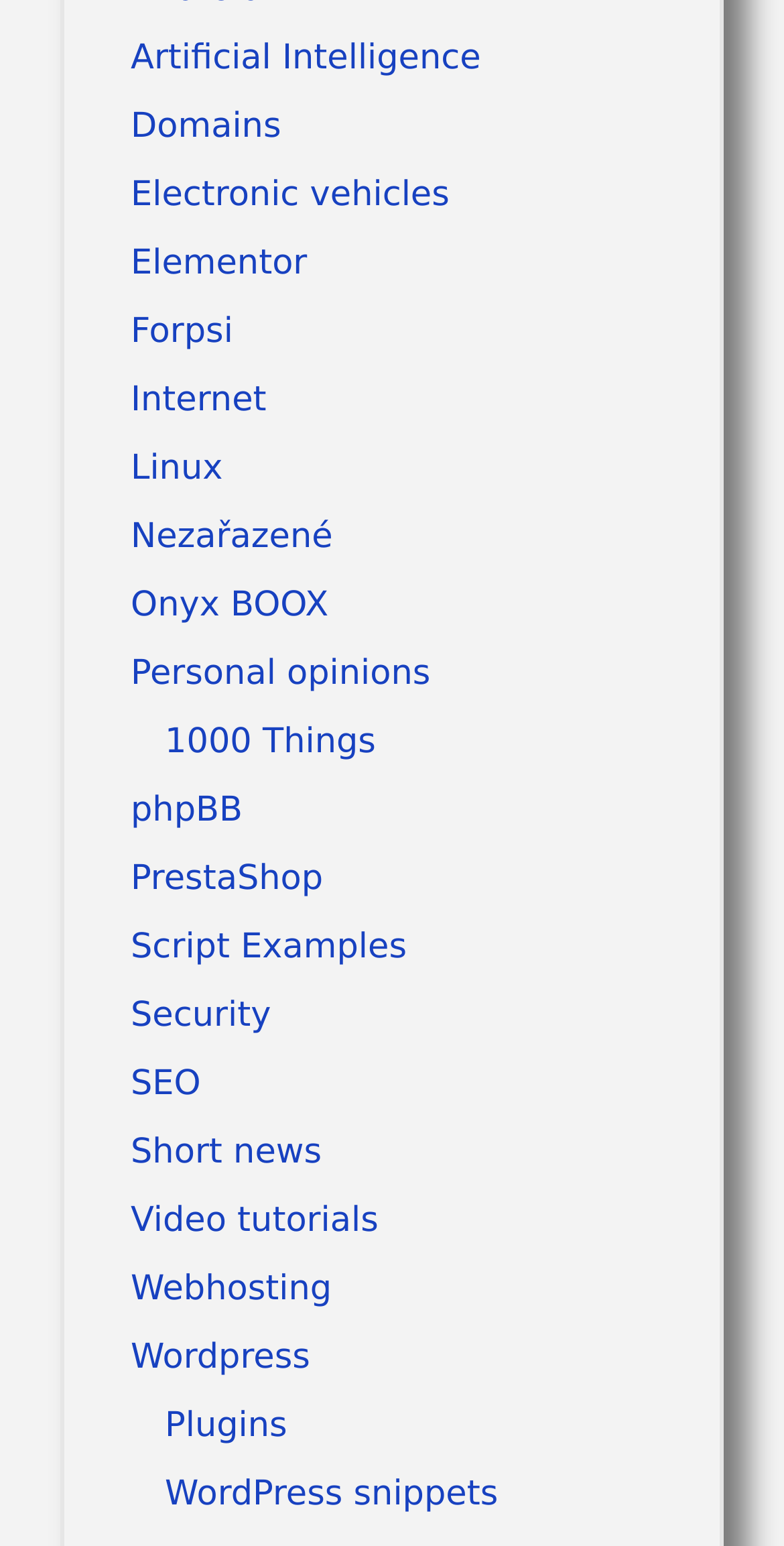Find the bounding box coordinates of the UI element according to this description: "Domains".

[0.167, 0.069, 0.359, 0.095]